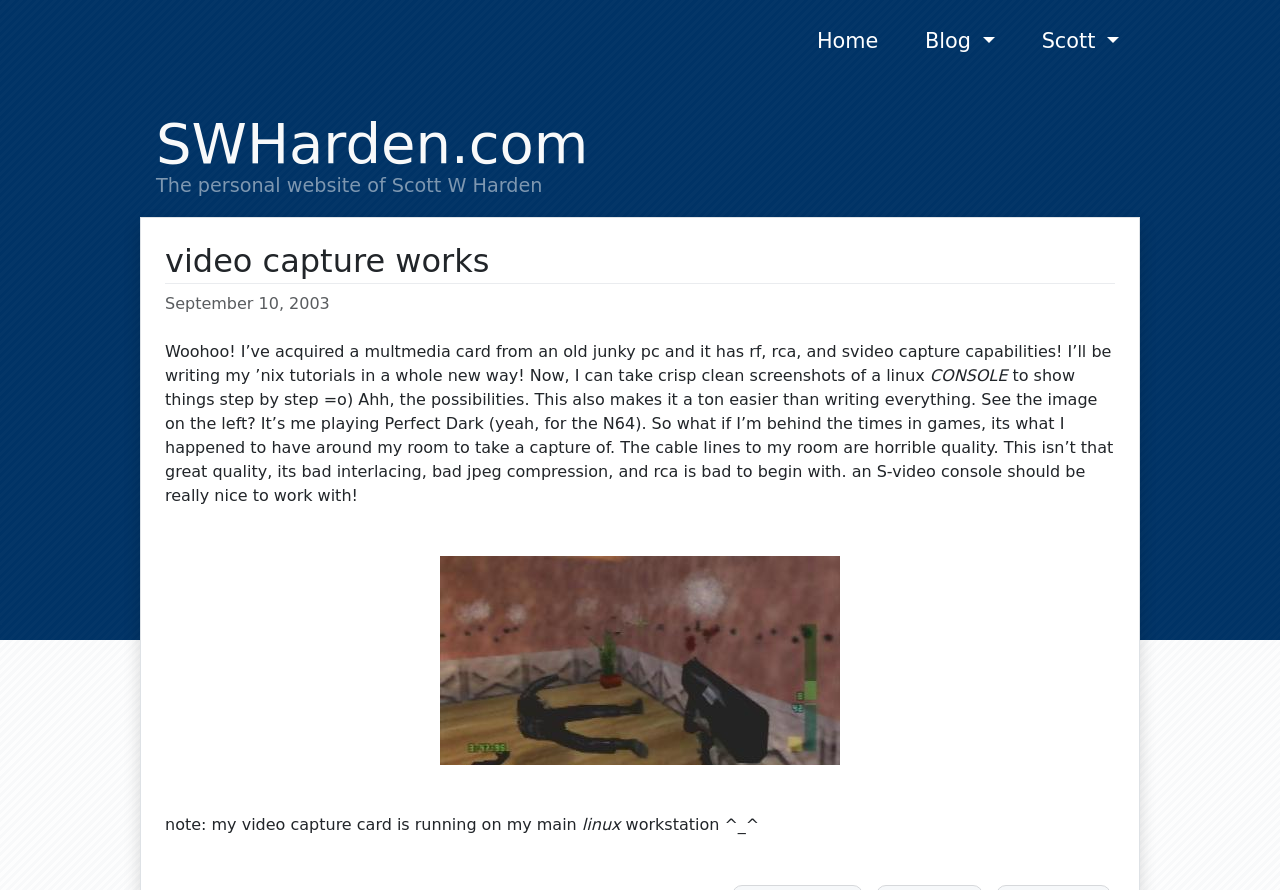Determine the bounding box coordinates for the HTML element described here: "Scott W Harden".

[0.306, 0.195, 0.424, 0.221]